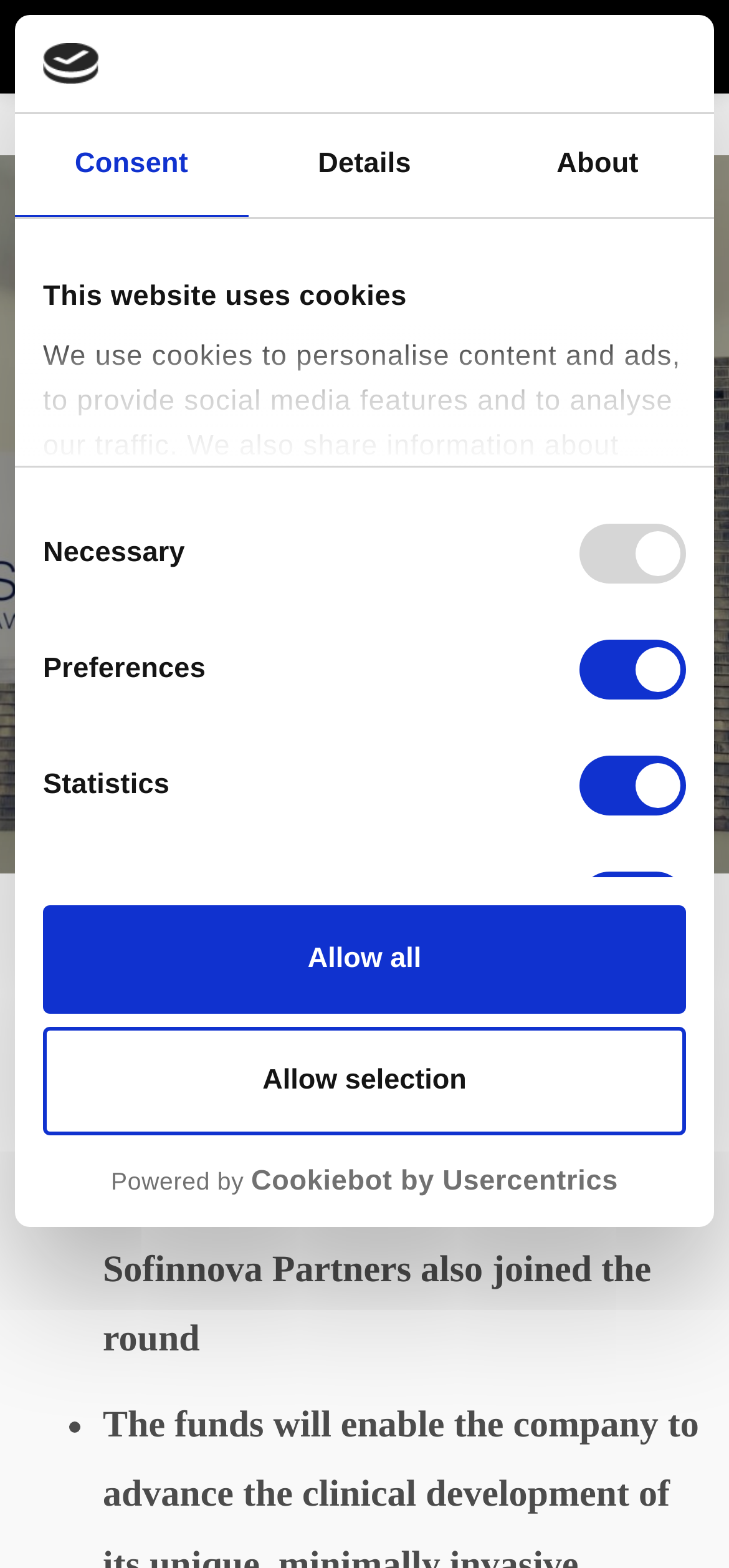How many social media links are present on the webpage?
Please describe in detail the information shown in the image to answer the question.

There are five social media links present on the webpage, represented by the icons , , , , and .